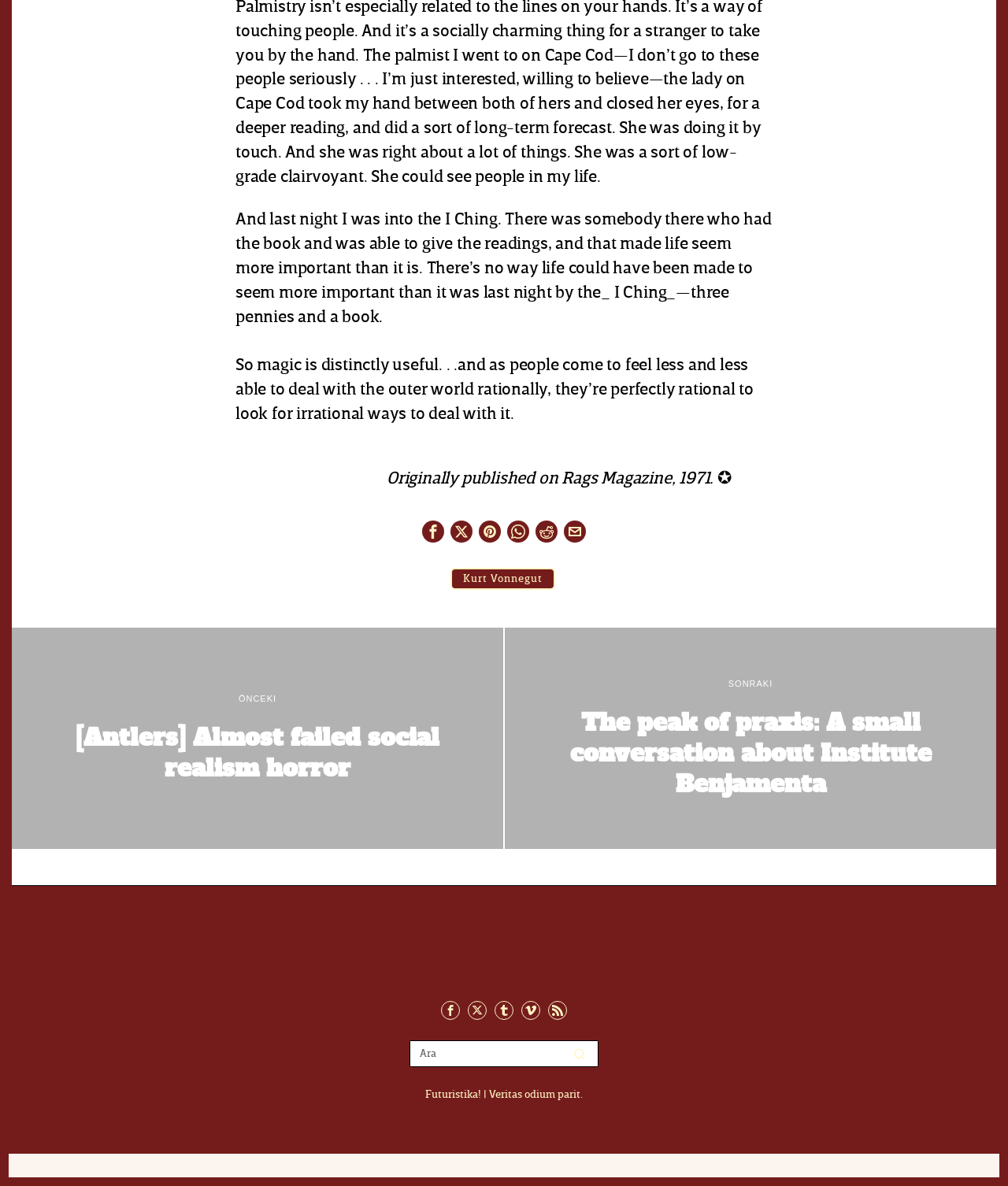What is the author of the quote about I Ching? Refer to the image and provide a one-word or short phrase answer.

Kurt Vonnegut